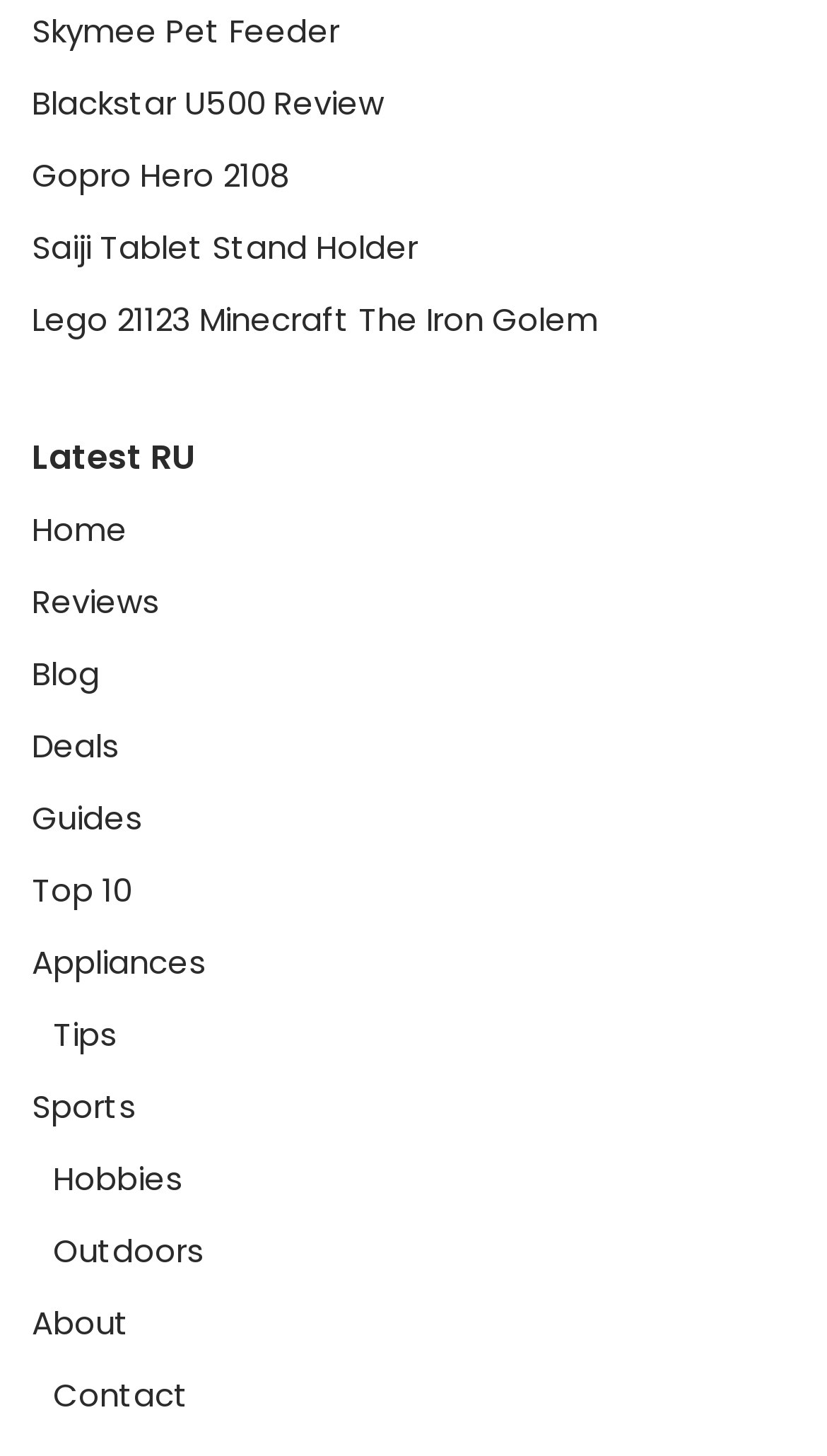How many links are on the top navigation bar?
Look at the webpage screenshot and answer the question with a detailed explanation.

I counted the number of link elements on the top navigation bar, which are 'Home', 'Reviews', 'Blog', 'Deals', 'Guides', 'Top 10', 'Appliances', 'Sports', 'Hobbies', and 'Outdoors'.